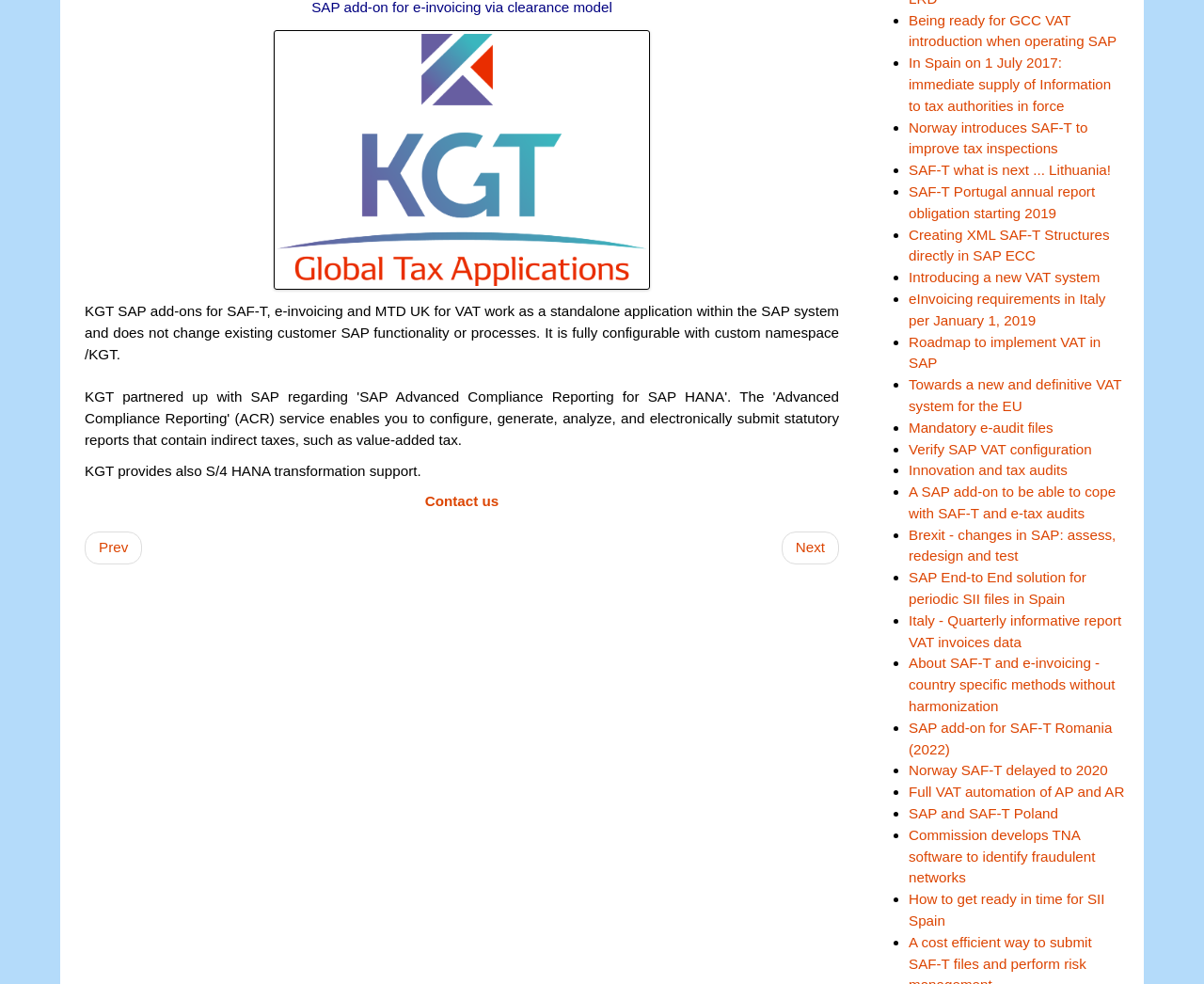Pinpoint the bounding box coordinates of the element you need to click to execute the following instruction: "Click on 'Contact us'". The bounding box should be represented by four float numbers between 0 and 1, in the format [left, top, right, bottom].

[0.353, 0.501, 0.414, 0.518]